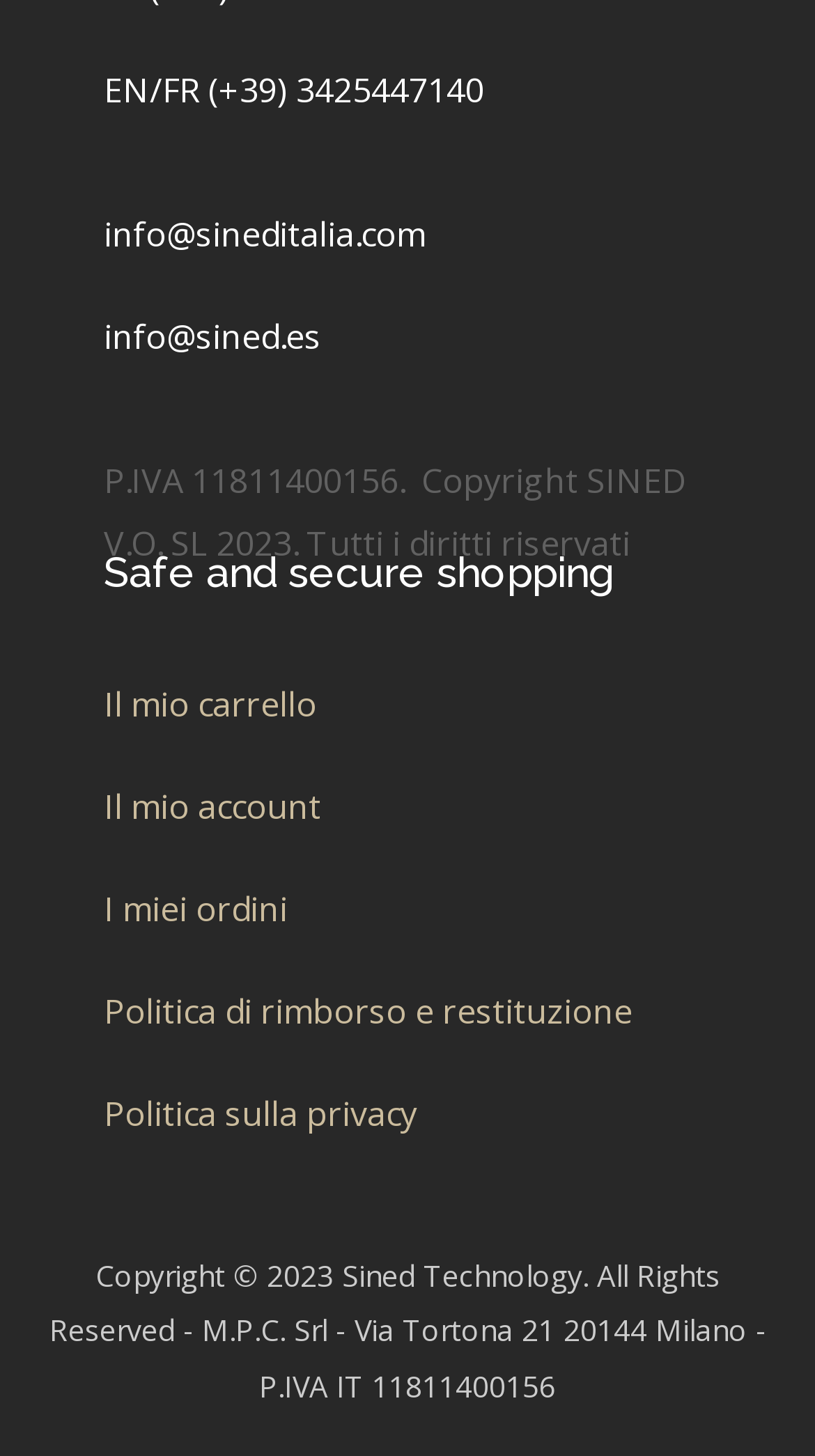For the following element description, predict the bounding box coordinates in the format (top-left x, top-left y, bottom-right x, bottom-right y). All values should be floating point numbers between 0 and 1. Description: Politica sulla privacy

[0.127, 0.749, 0.512, 0.78]